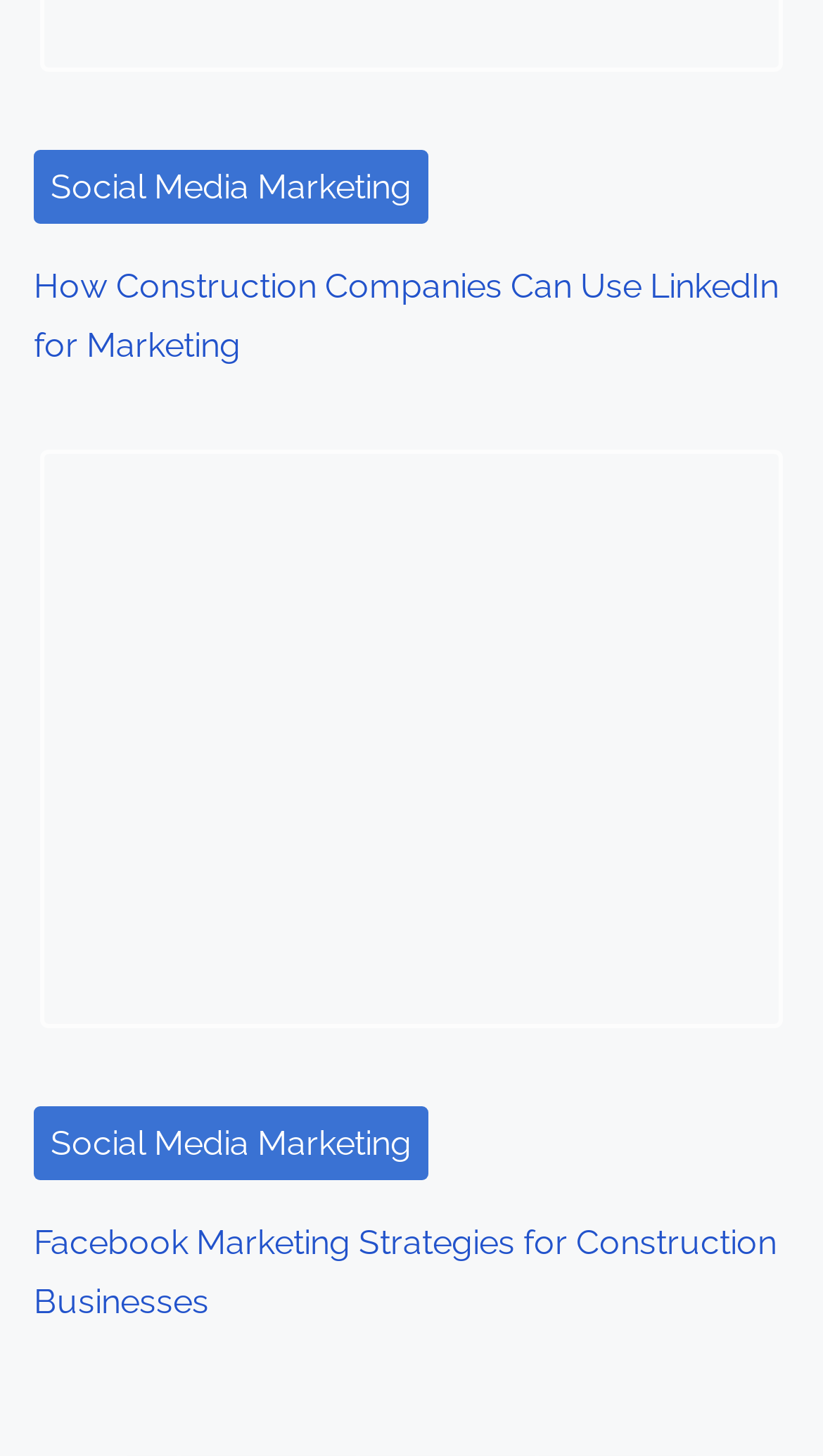Using the elements shown in the image, answer the question comprehensively: Is the webpage about marketing strategies for a specific industry?

I found that the webpage contains links and an image related to marketing strategies for the construction industry, suggesting that the webpage is about marketing strategies for a specific industry.